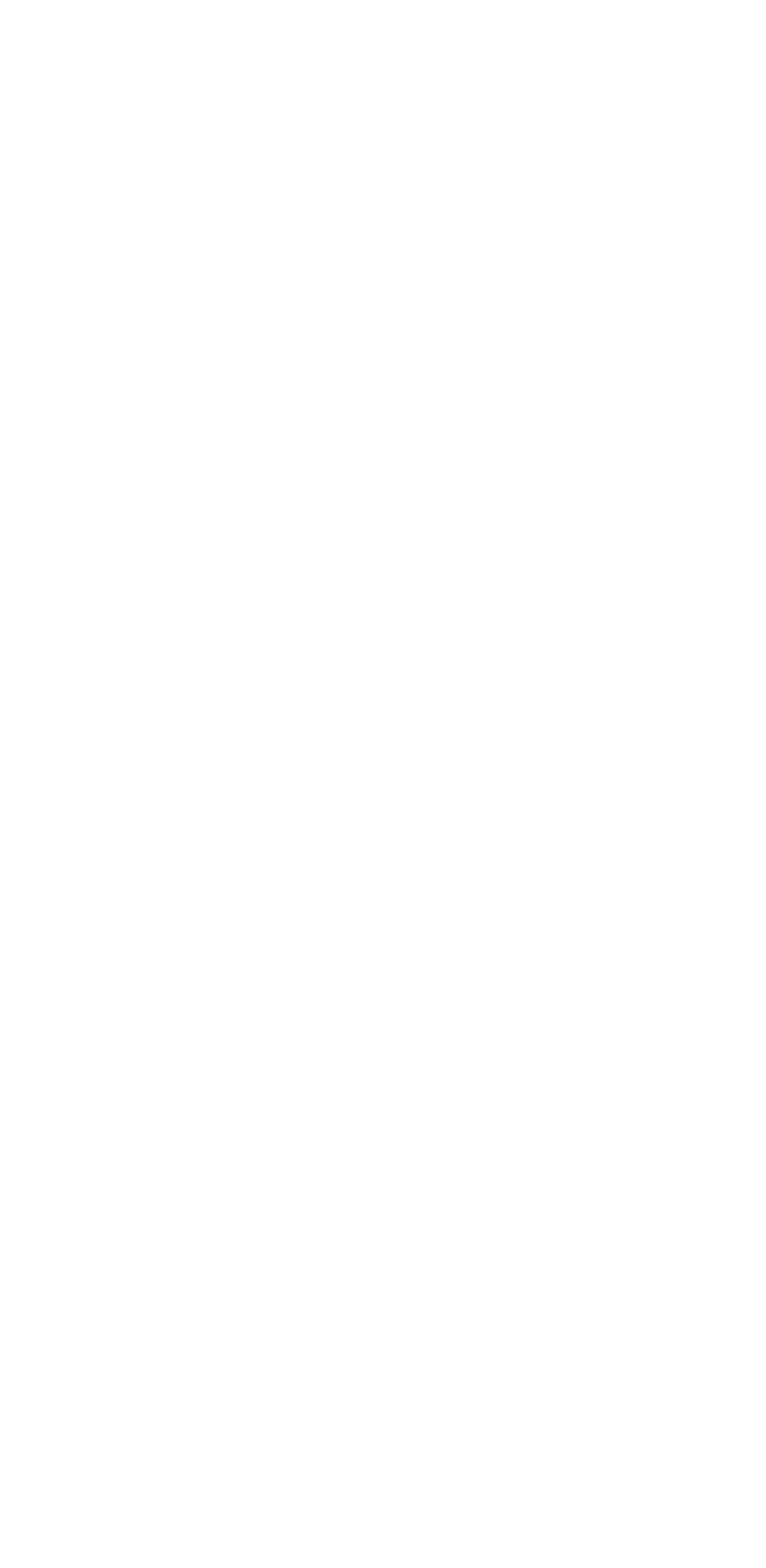Identify the bounding box coordinates of the region I need to click to complete this instruction: "Click on 'armstrong economics'".

[0.04, 0.147, 0.407, 0.171]